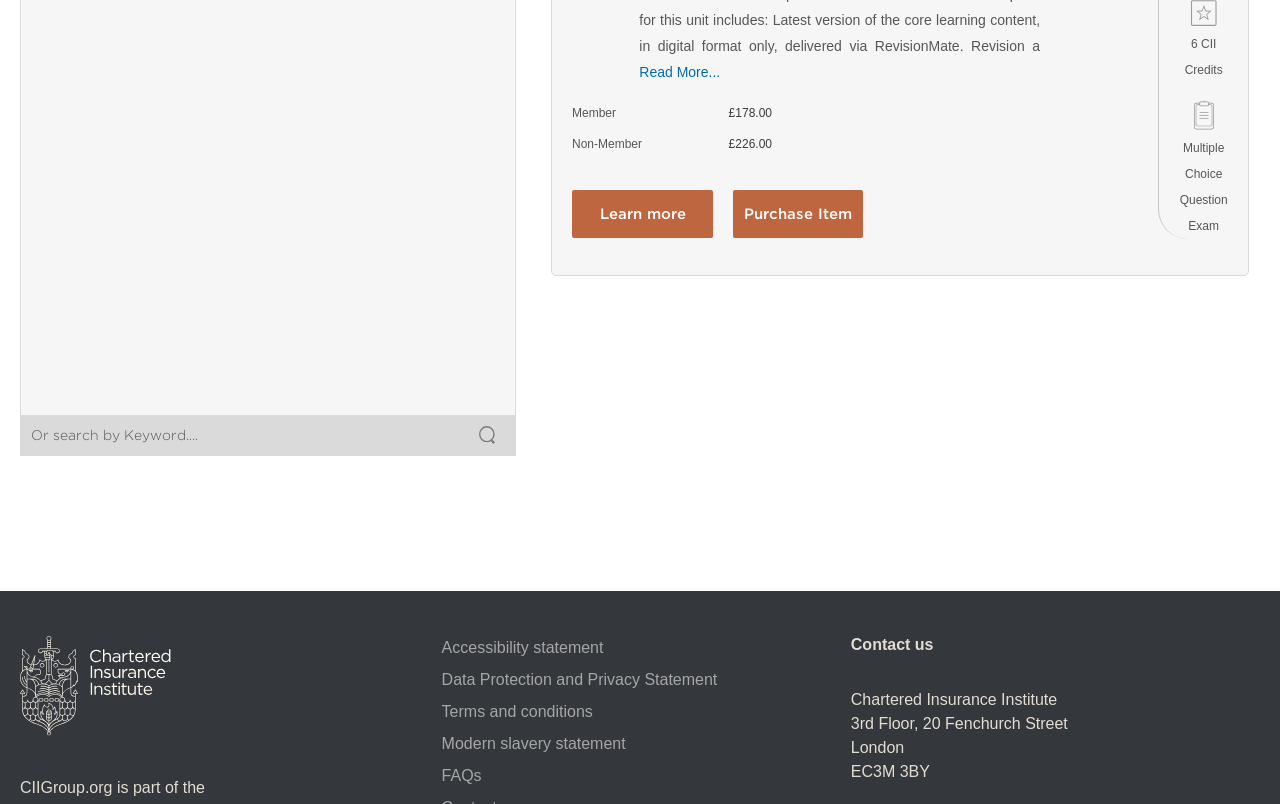Please locate the UI element described by "Data Protection and Privacy Statement" and provide its bounding box coordinates.

[0.345, 0.822, 0.56, 0.868]